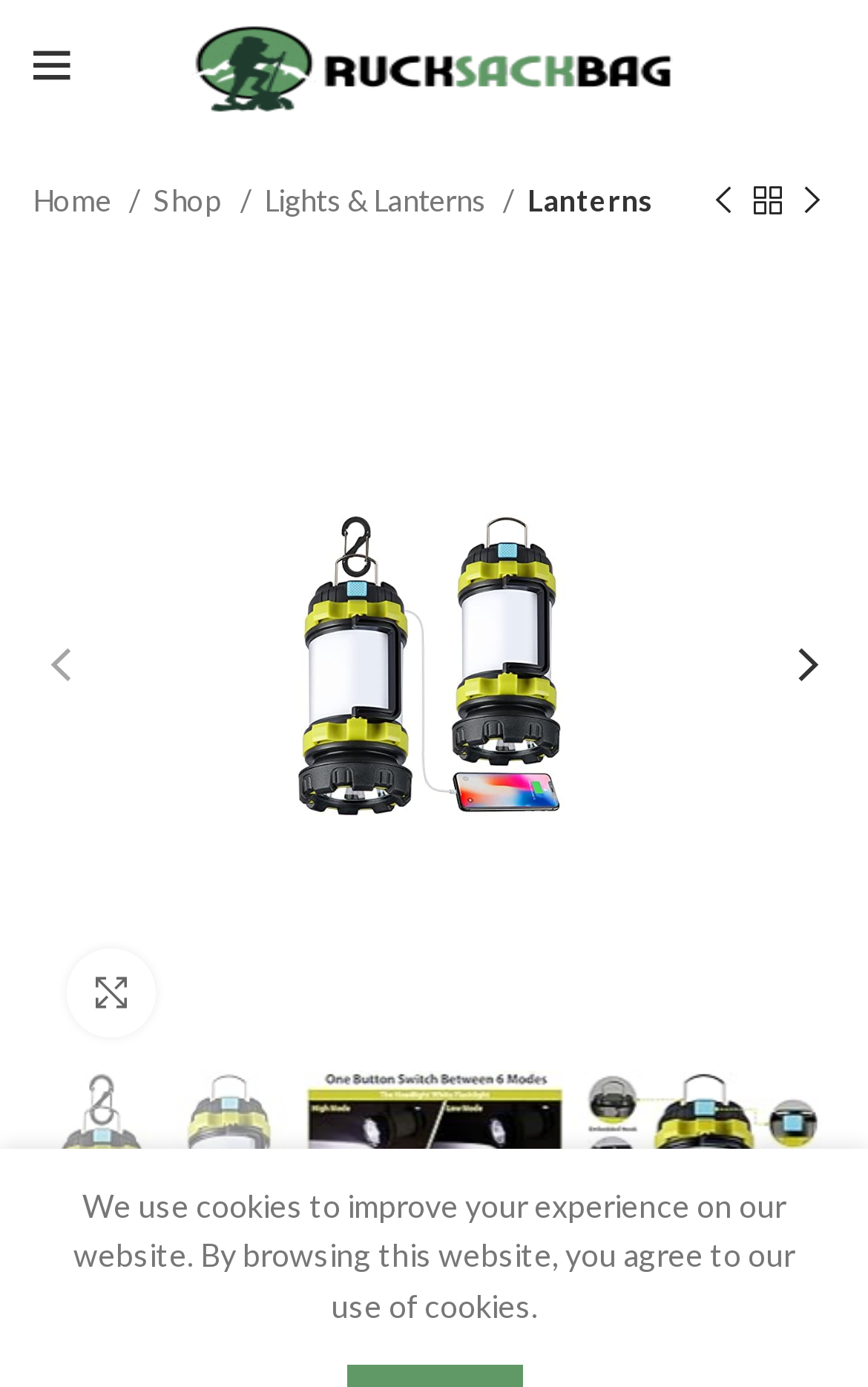Pinpoint the bounding box coordinates of the element that must be clicked to accomplish the following instruction: "View next product". The coordinates should be in the format of four float numbers between 0 and 1, i.e., [left, top, right, bottom].

[0.91, 0.129, 0.962, 0.162]